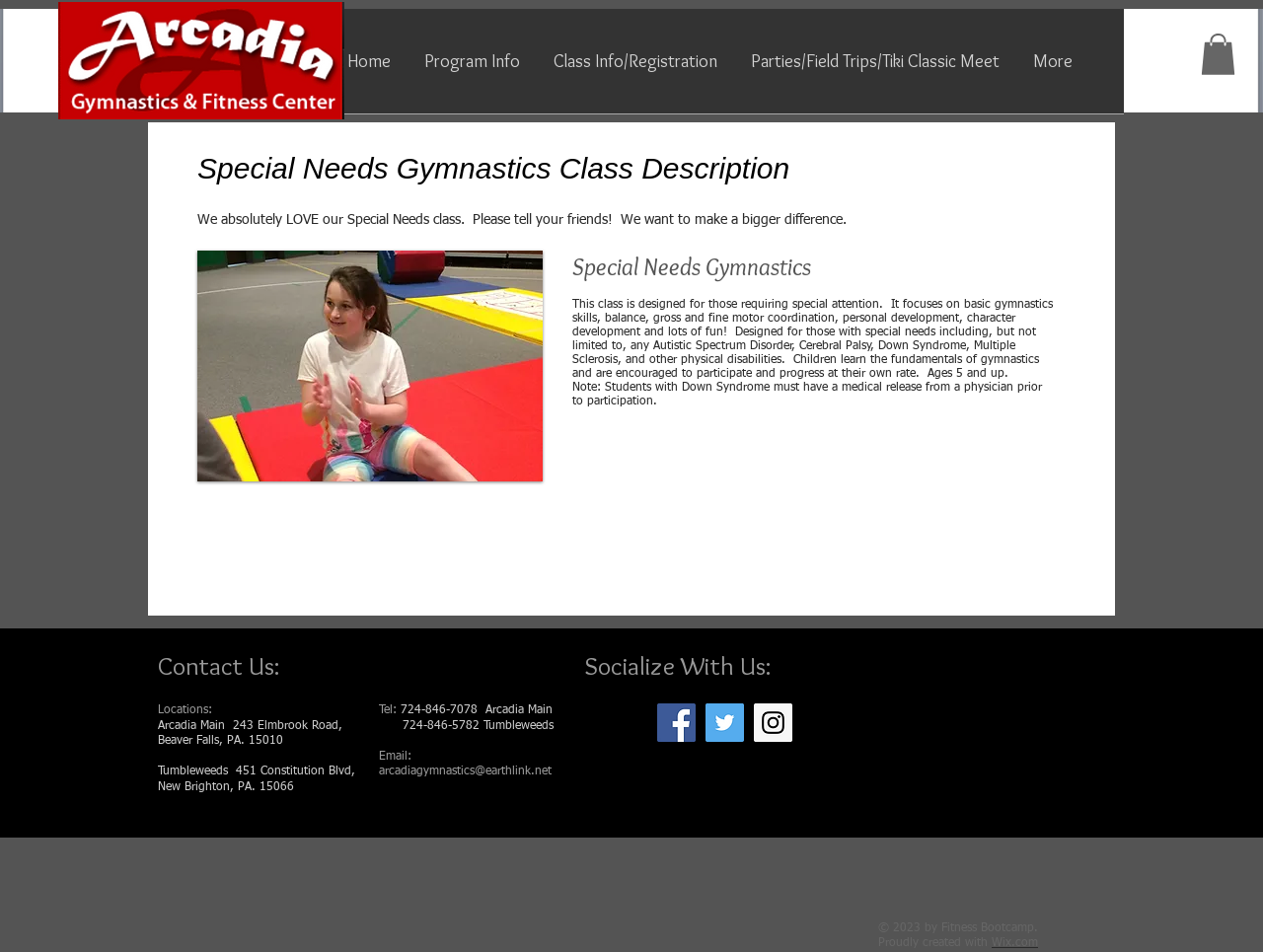Please respond to the question with a concise word or phrase:
What is the phone number for Arcadia Main?

724-846-7078